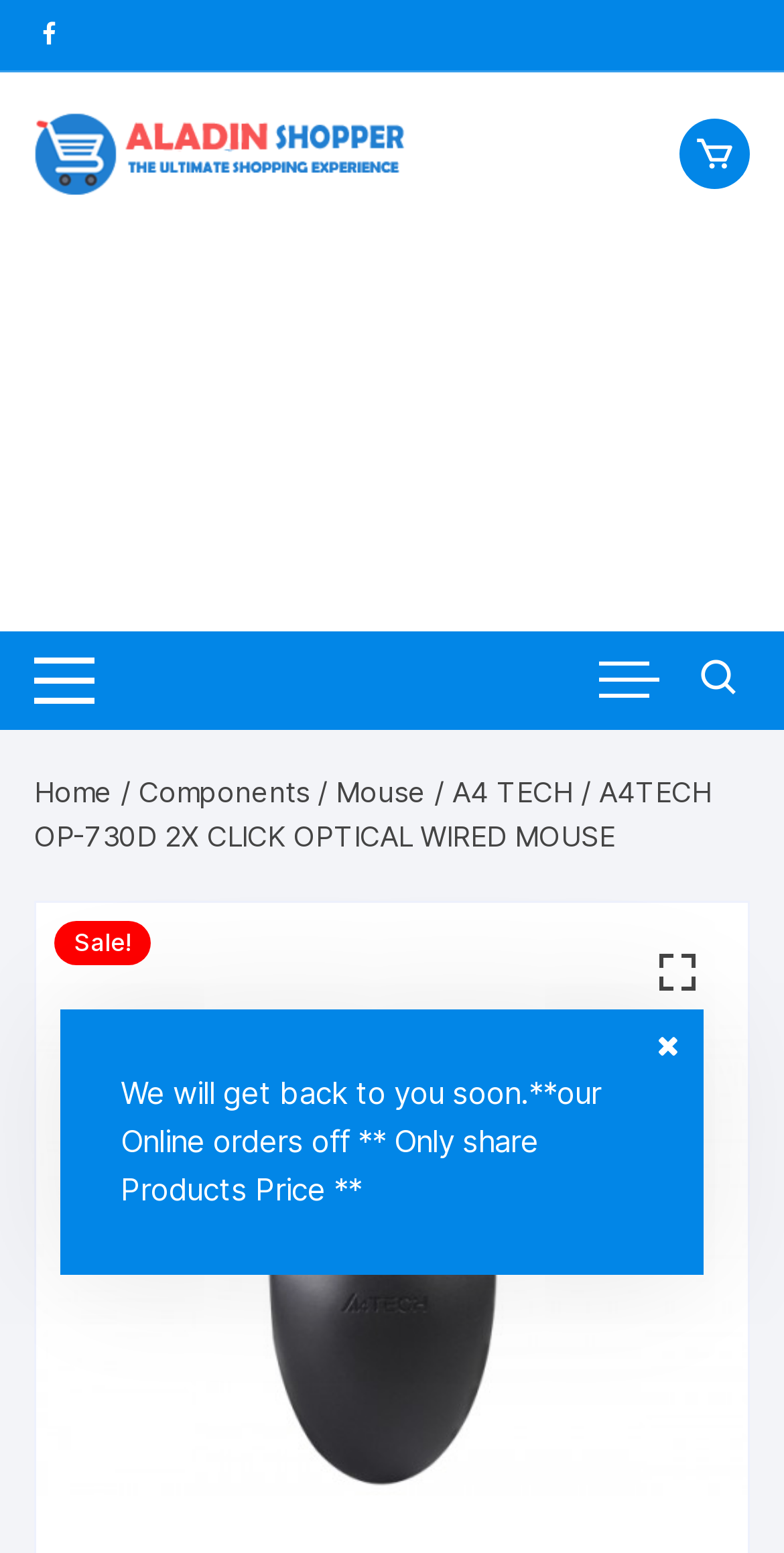Determine the webpage's heading and output its text content.

A4TECH OP-730D 2X CLICK OPTICAL WIRED MOUSE